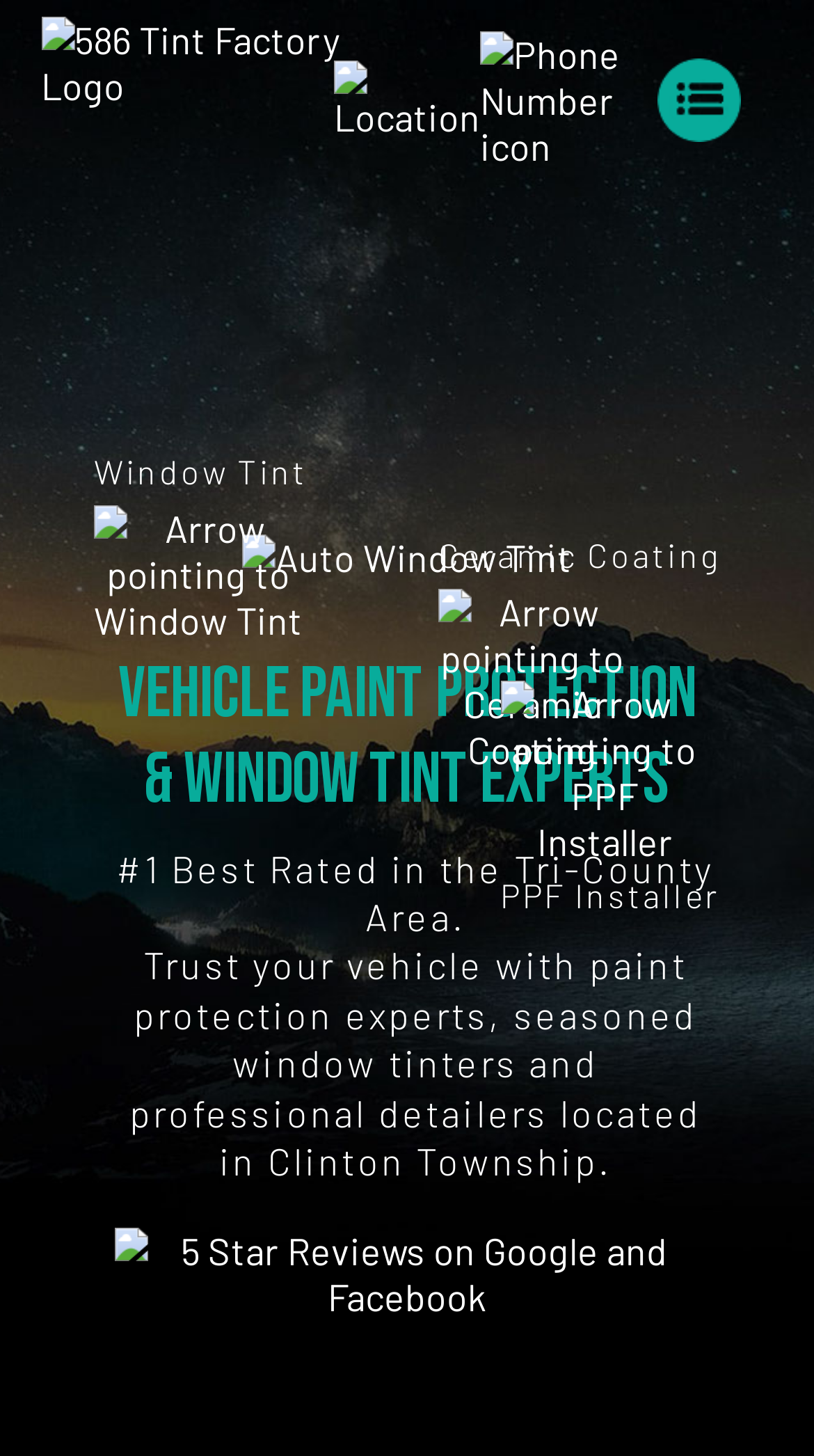Refer to the screenshot and give an in-depth answer to this question: What is the location of 586 Tint Factory?

The location of 586 Tint Factory can be determined by reading the text on the webpage, which states 'Trust your vehicle with paint protection experts, seasoned window tinters and professional detailers located in Clinton Township.' This indicates that the factory is located in Clinton Township.